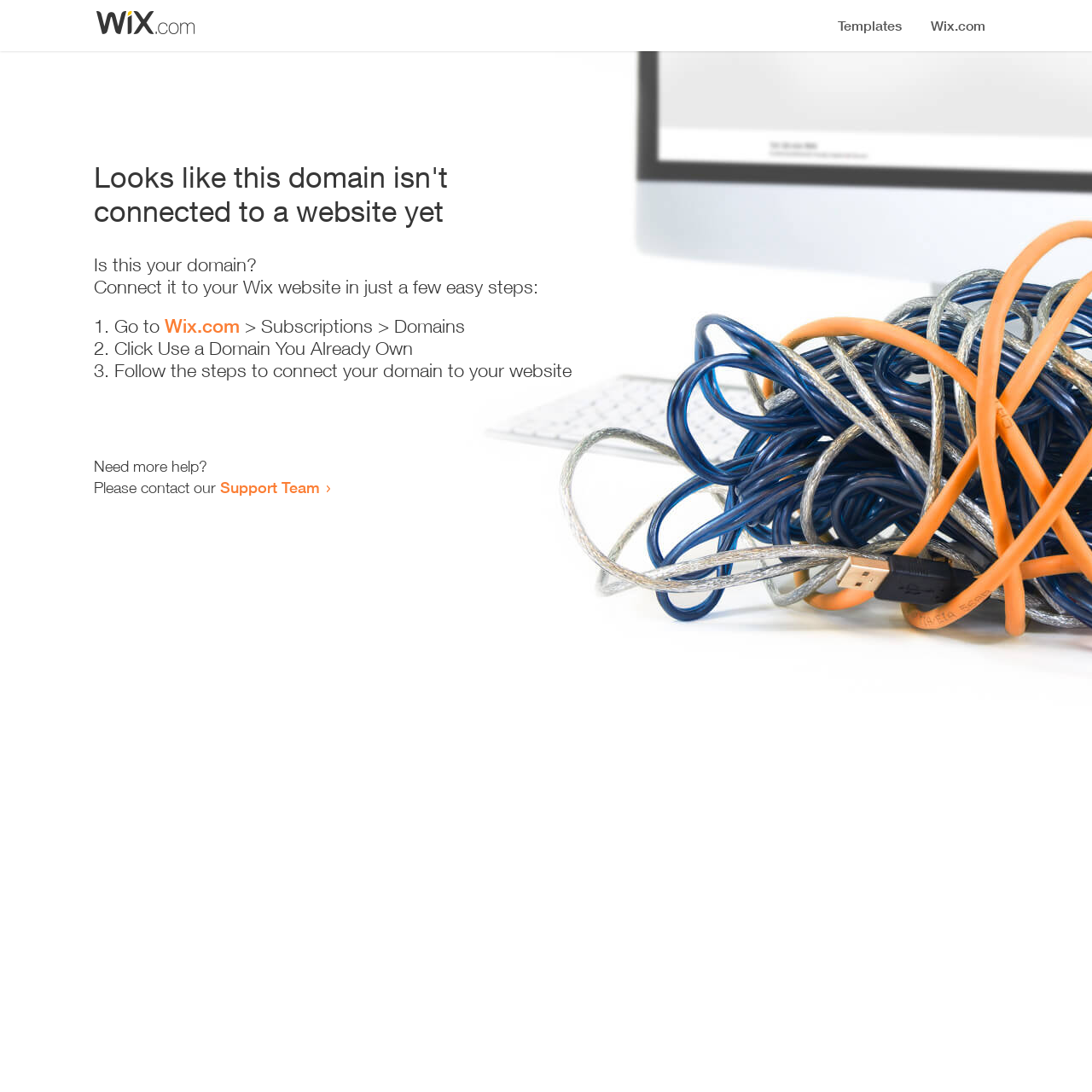Provide the bounding box coordinates for the specified HTML element described in this description: "Support Team". The coordinates should be four float numbers ranging from 0 to 1, in the format [left, top, right, bottom].

[0.202, 0.438, 0.293, 0.455]